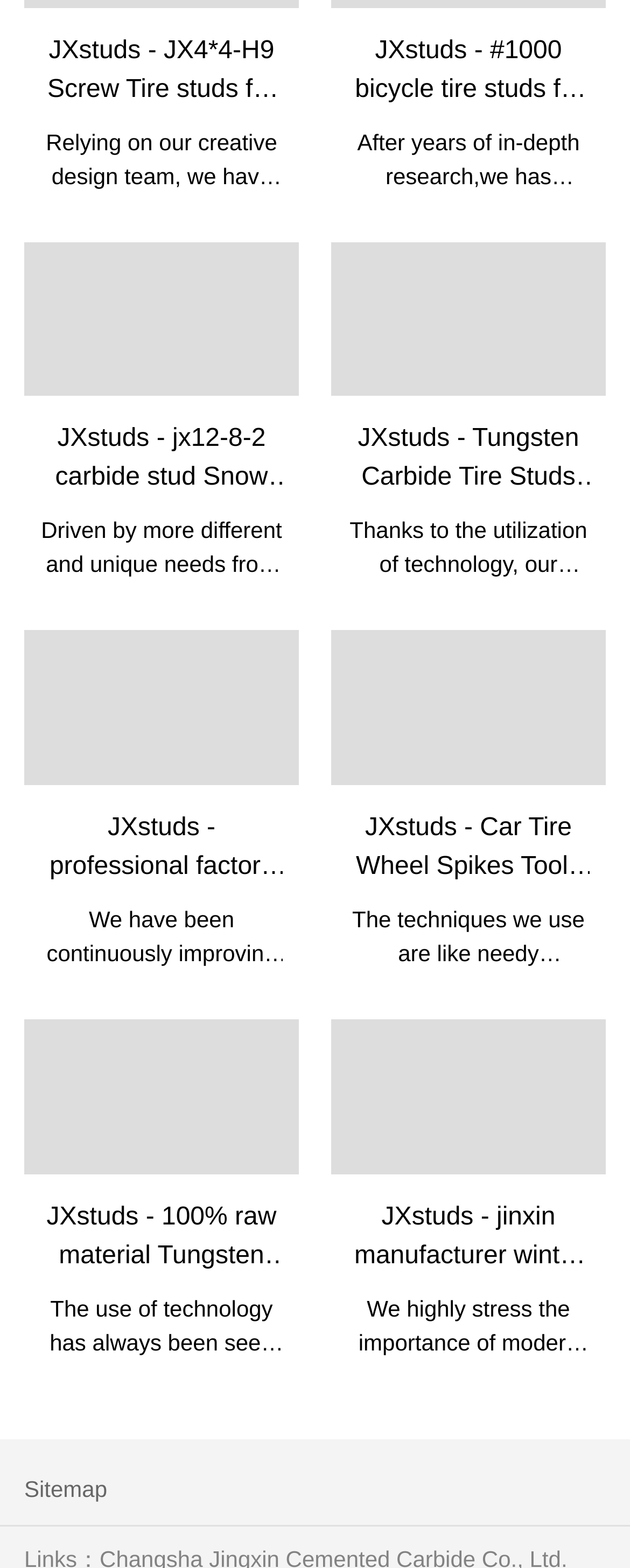Use the details in the image to answer the question thoroughly: 
What is the material used in '100% raw material Tungsten Studded Snow Tires Carbide Pin For Tire Stud'?

The description of the link '100% raw material Tungsten Studded Snow Tires Carbide Pin For Tire Stud' explicitly mentions 'Tungsten', which is the material used in this product.